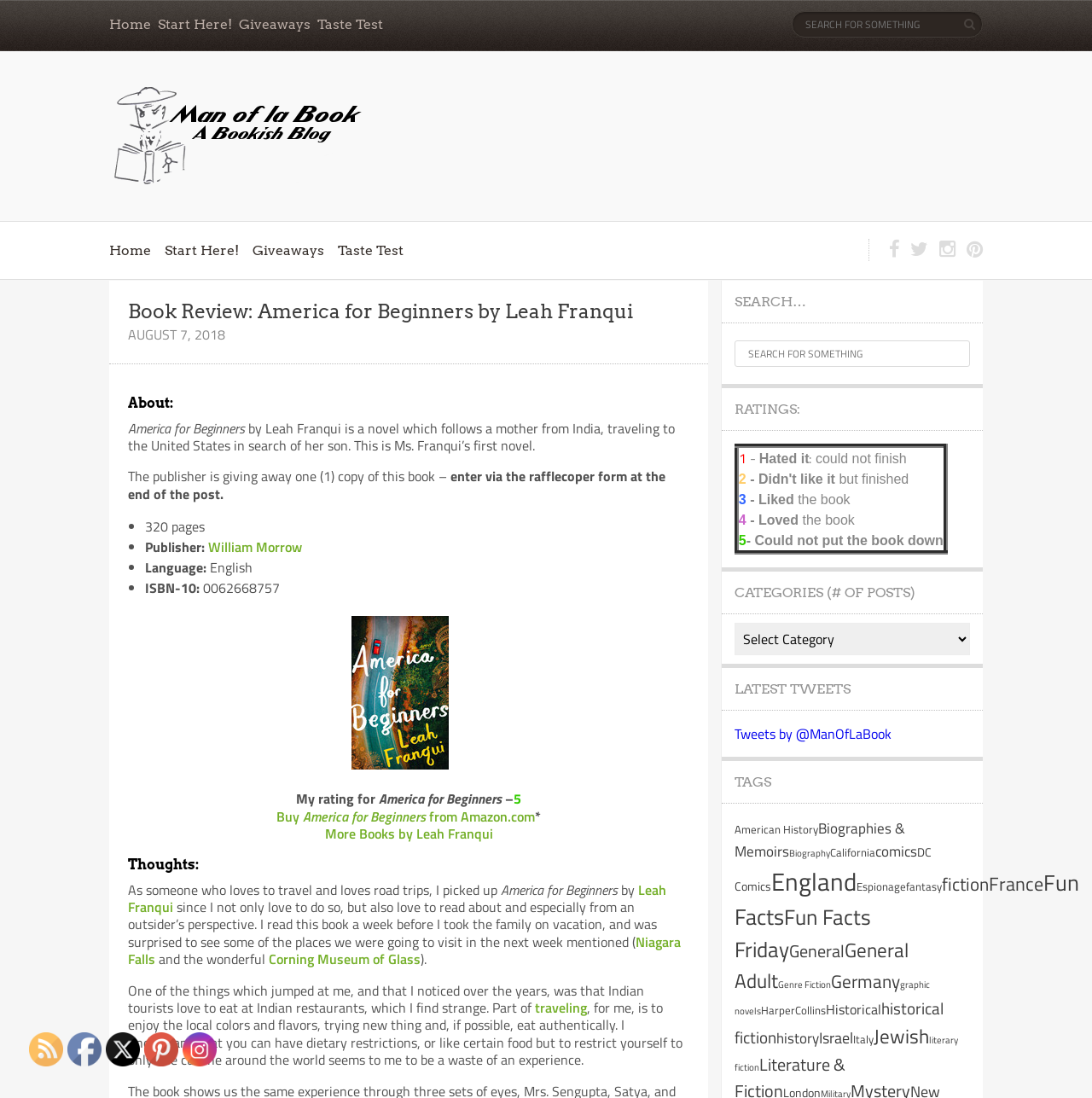Respond with a single word or phrase for the following question: 
How many items are in the 'American History' category?

67 items